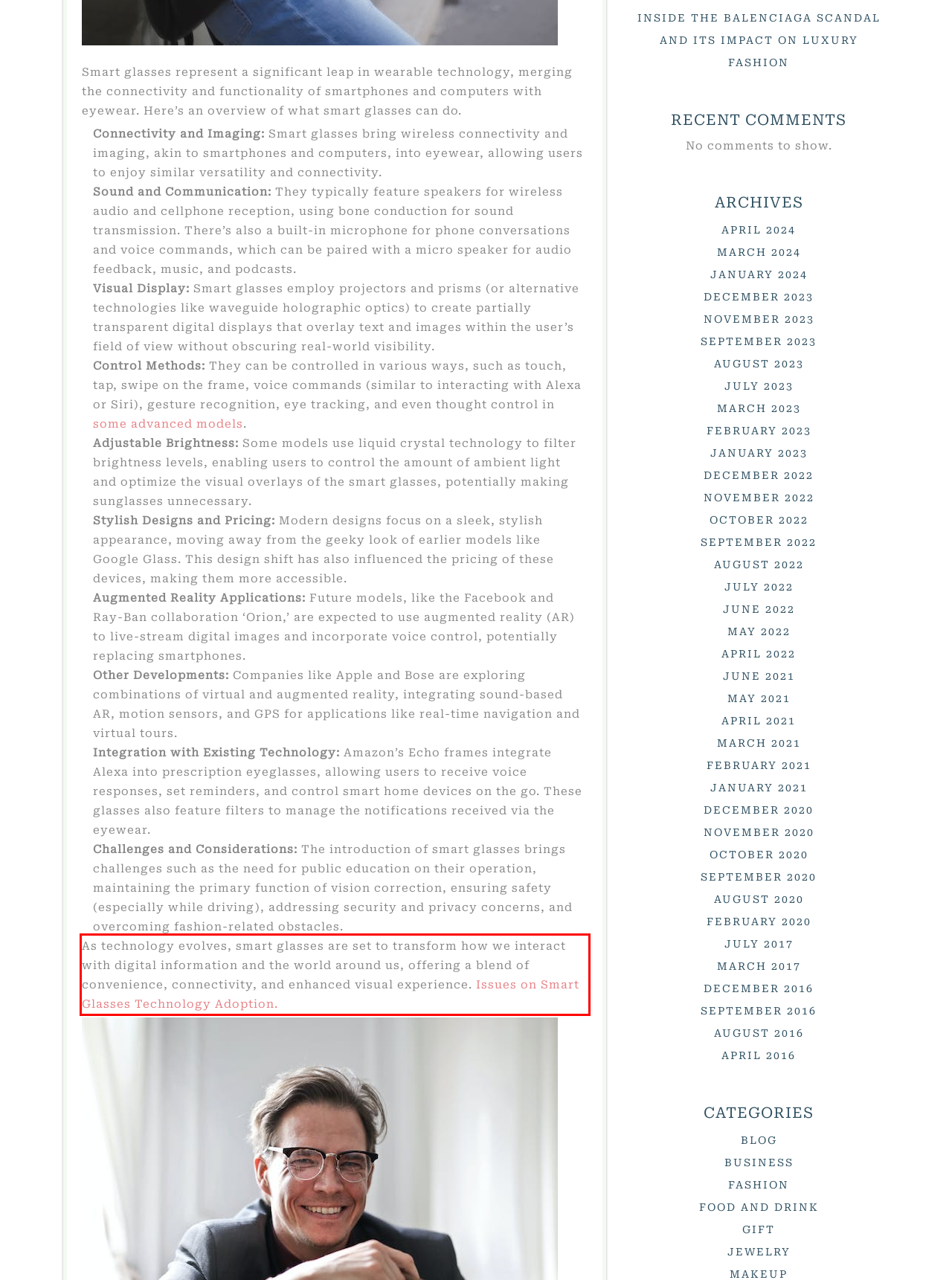Please extract the text content within the red bounding box on the webpage screenshot using OCR.

As technology evolves, smart glasses are set to transform how we interact with digital information and the world around us, offering a blend of convenience, connectivity, and enhanced visual experience. Issues on Smart Glasses Technology Adoption.